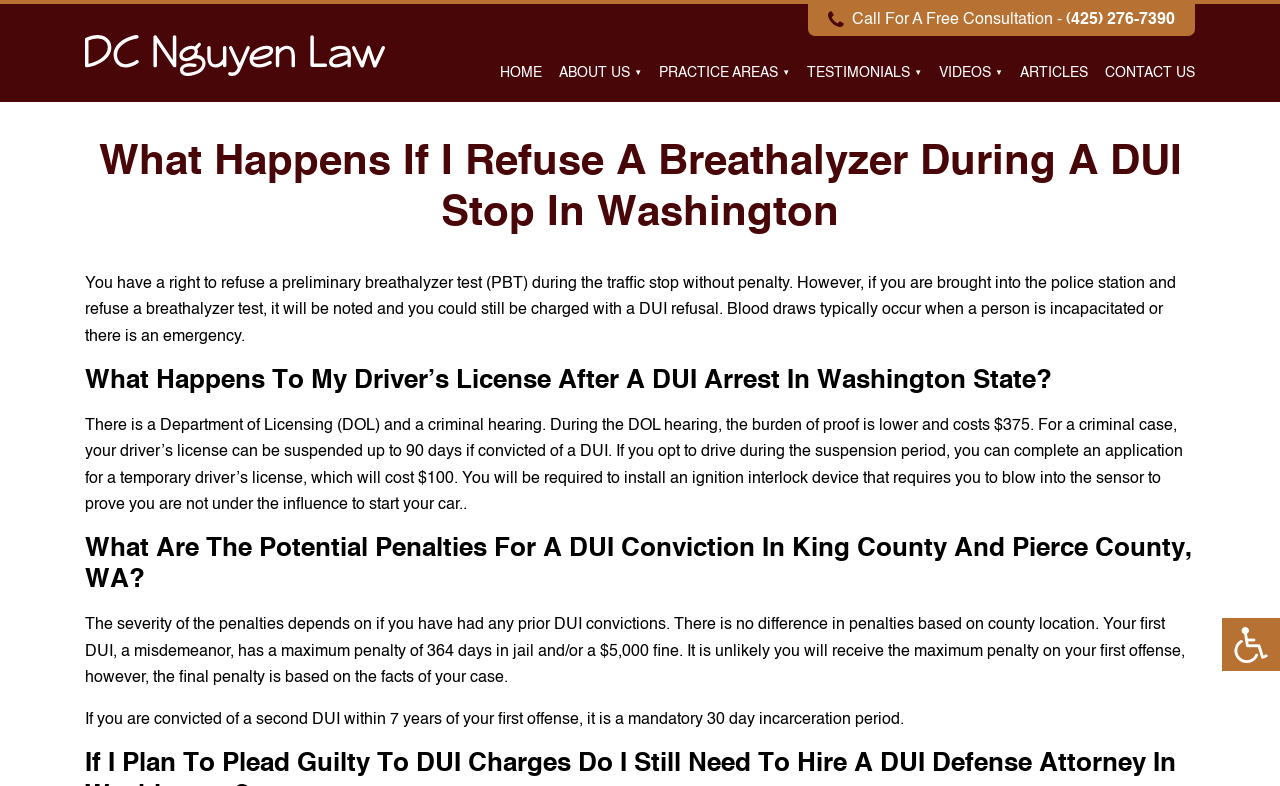What is the maximum penalty for a first-time DUI offense?
Give a single word or phrase answer based on the content of the image.

364 days in jail and/or $5,000 fine